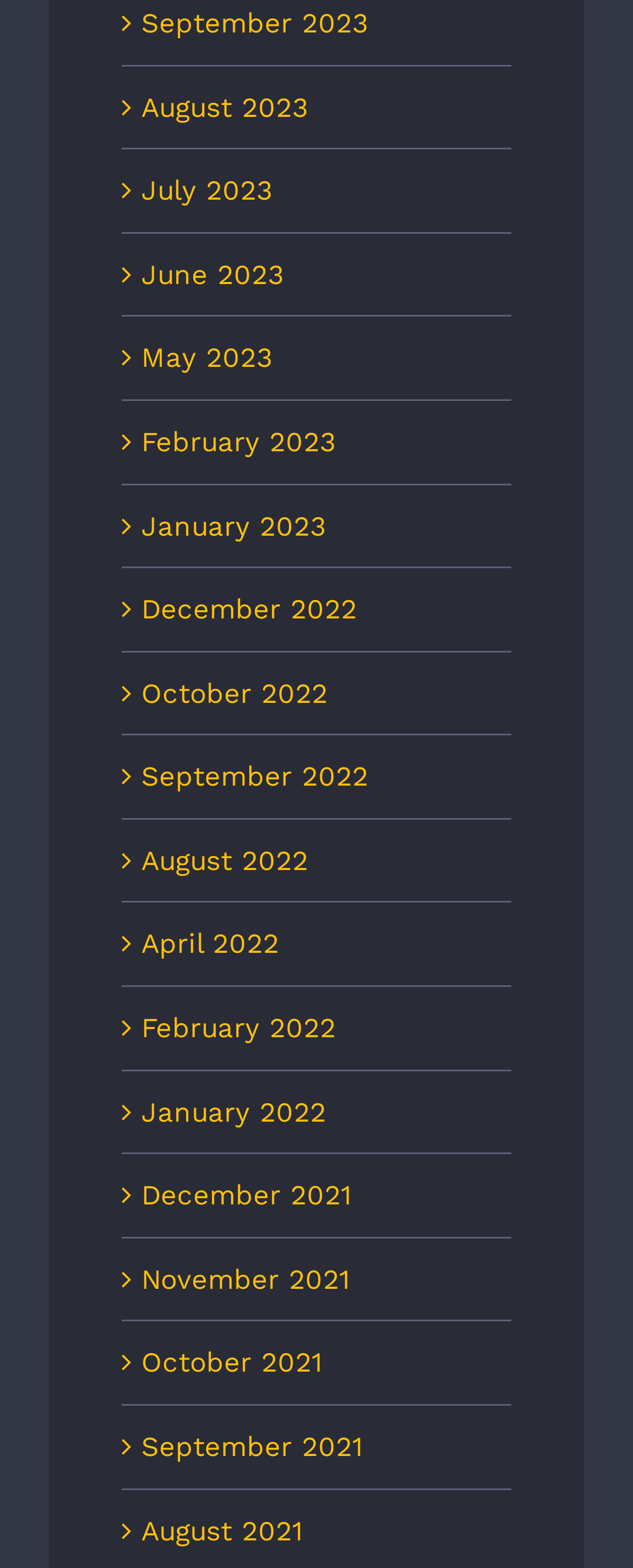Given the element description "April 2022" in the screenshot, predict the bounding box coordinates of that UI element.

[0.223, 0.592, 0.441, 0.612]